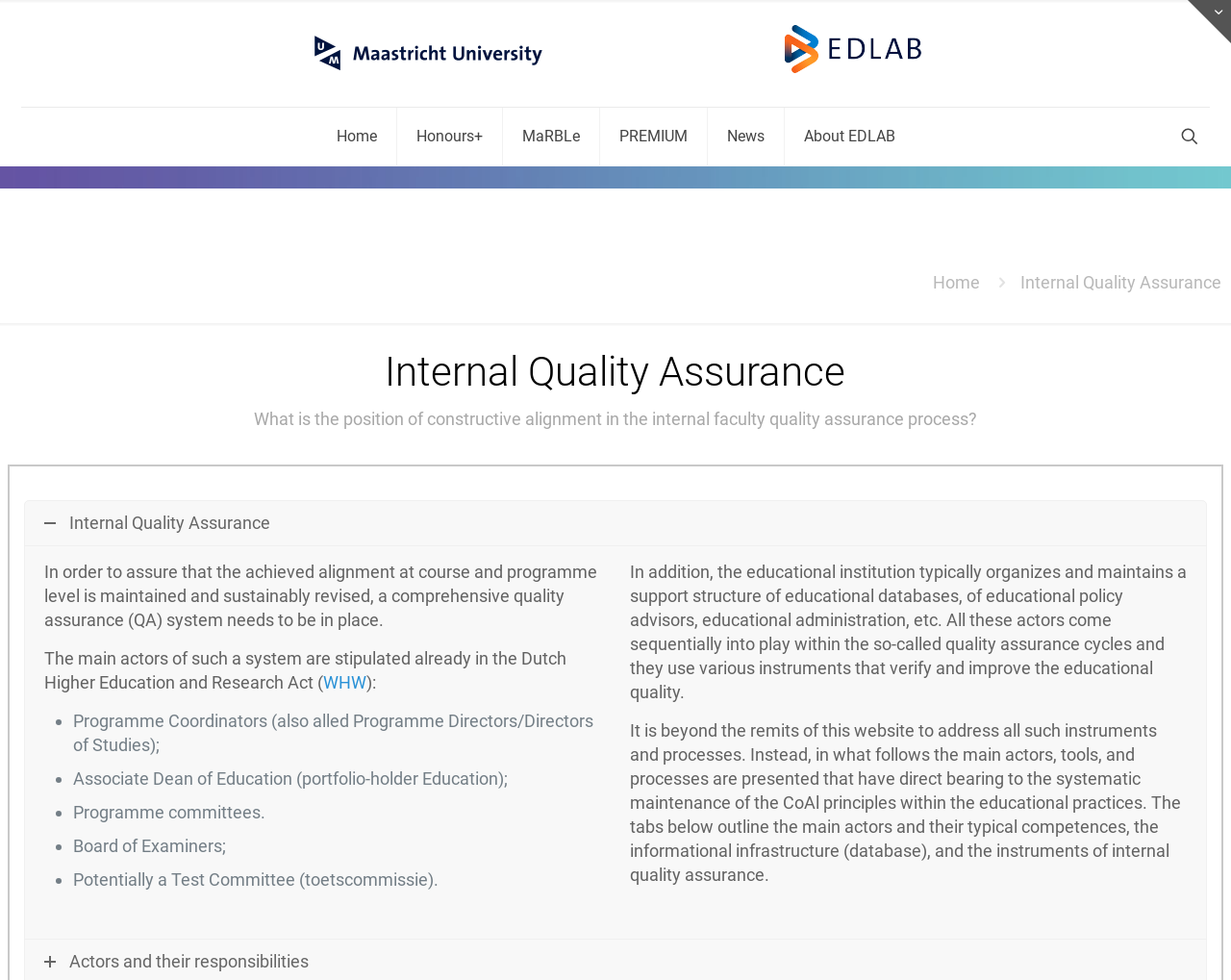Locate the bounding box coordinates of the clickable region to complete the following instruction: "Click the EDLAB new logo."

[0.224, 0.015, 0.776, 0.094]